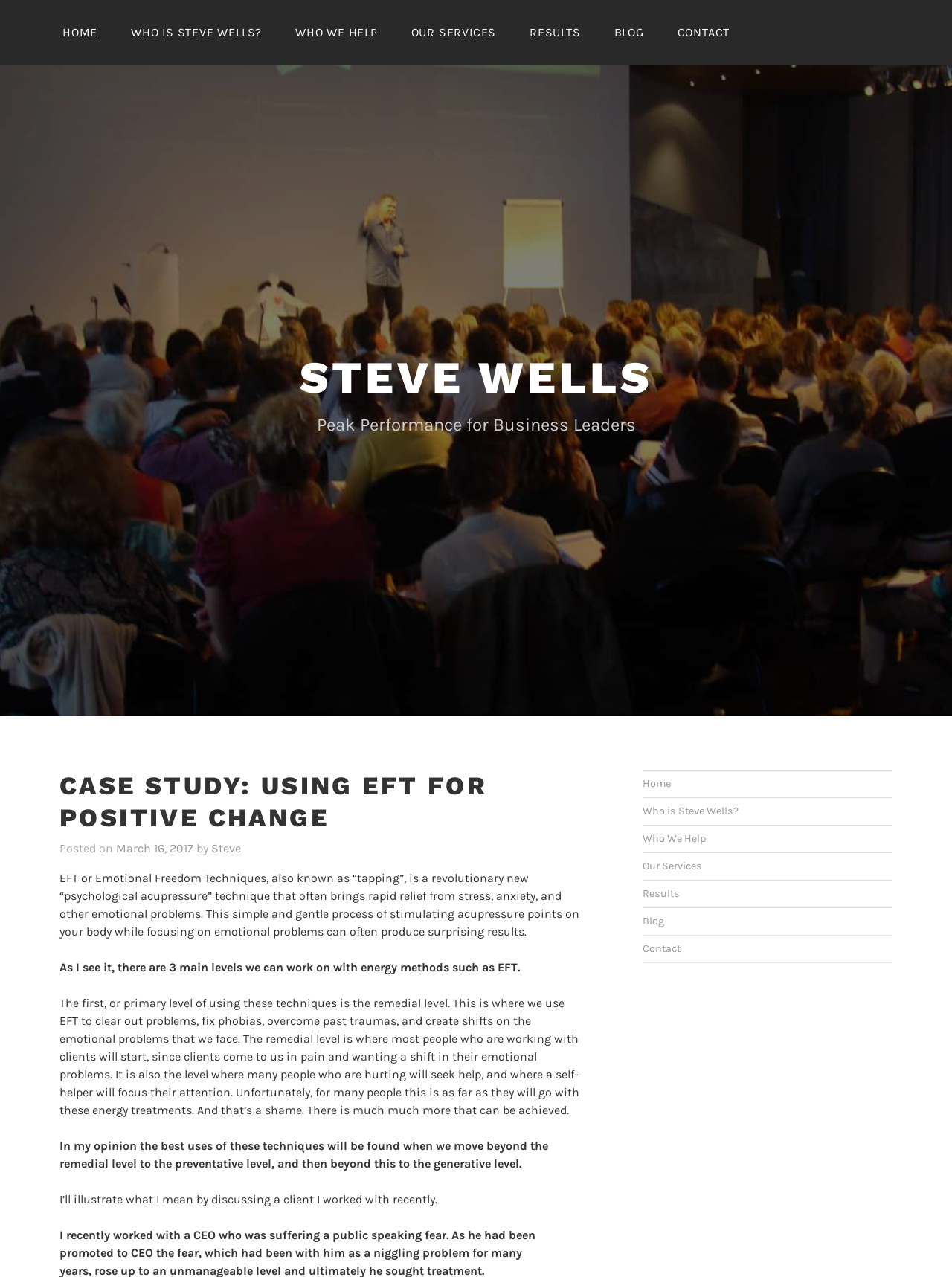Give a concise answer using one word or a phrase to the following question:
How many main levels of using EFT techniques are mentioned?

3